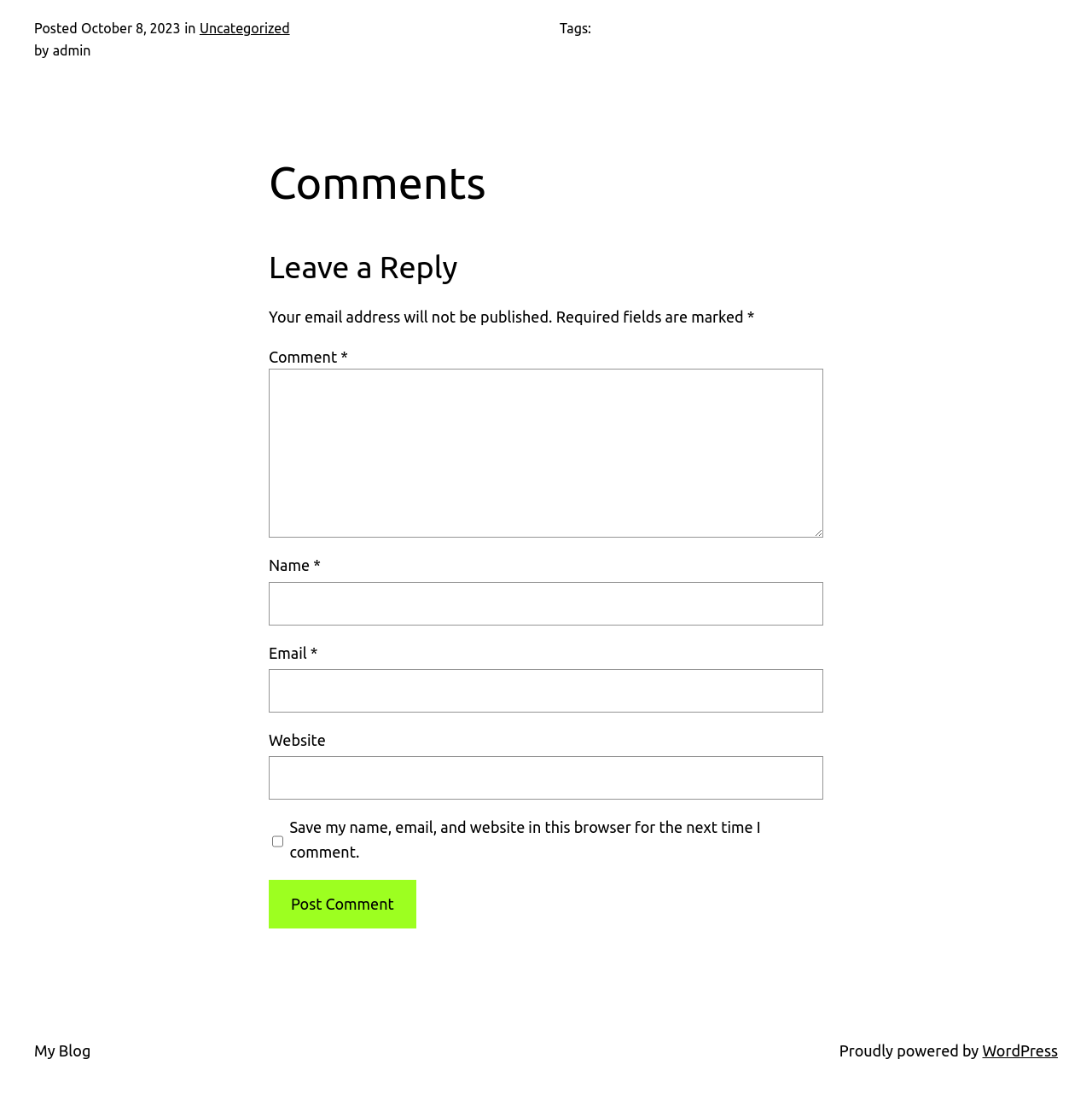Identify the bounding box coordinates of the element to click to follow this instruction: 'Enter your name'. Ensure the coordinates are four float values between 0 and 1, provided as [left, top, right, bottom].

[0.246, 0.529, 0.754, 0.568]